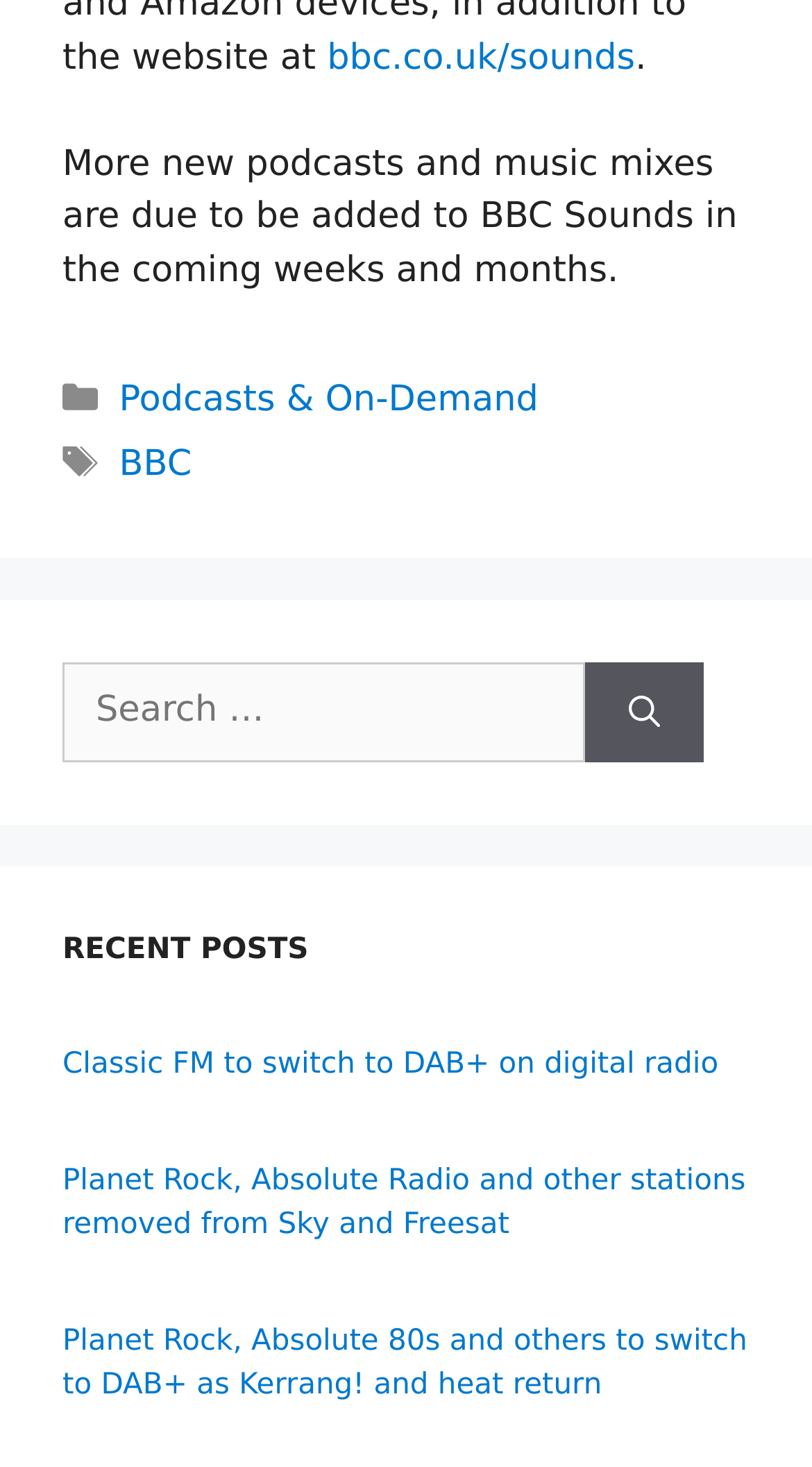Please identify the bounding box coordinates of the element's region that I should click in order to complete the following instruction: "Click on 'Search'". The bounding box coordinates consist of four float numbers between 0 and 1, i.e., [left, top, right, bottom].

[0.721, 0.452, 0.867, 0.52]